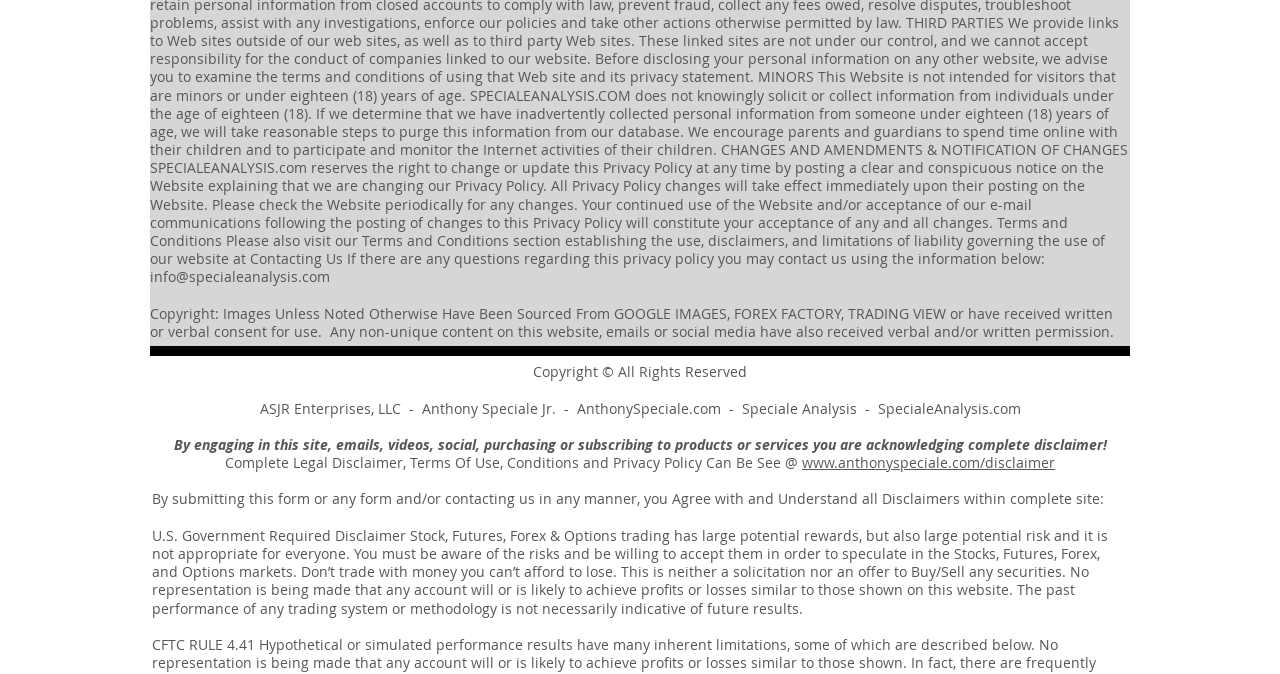Return the bounding box coordinates of the UI element that corresponds to this description: "www.anthonyspeciale.com/disclaimer". The coordinates must be given as four float numbers in the range of 0 and 1, [left, top, right, bottom].

[0.627, 0.672, 0.824, 0.7]